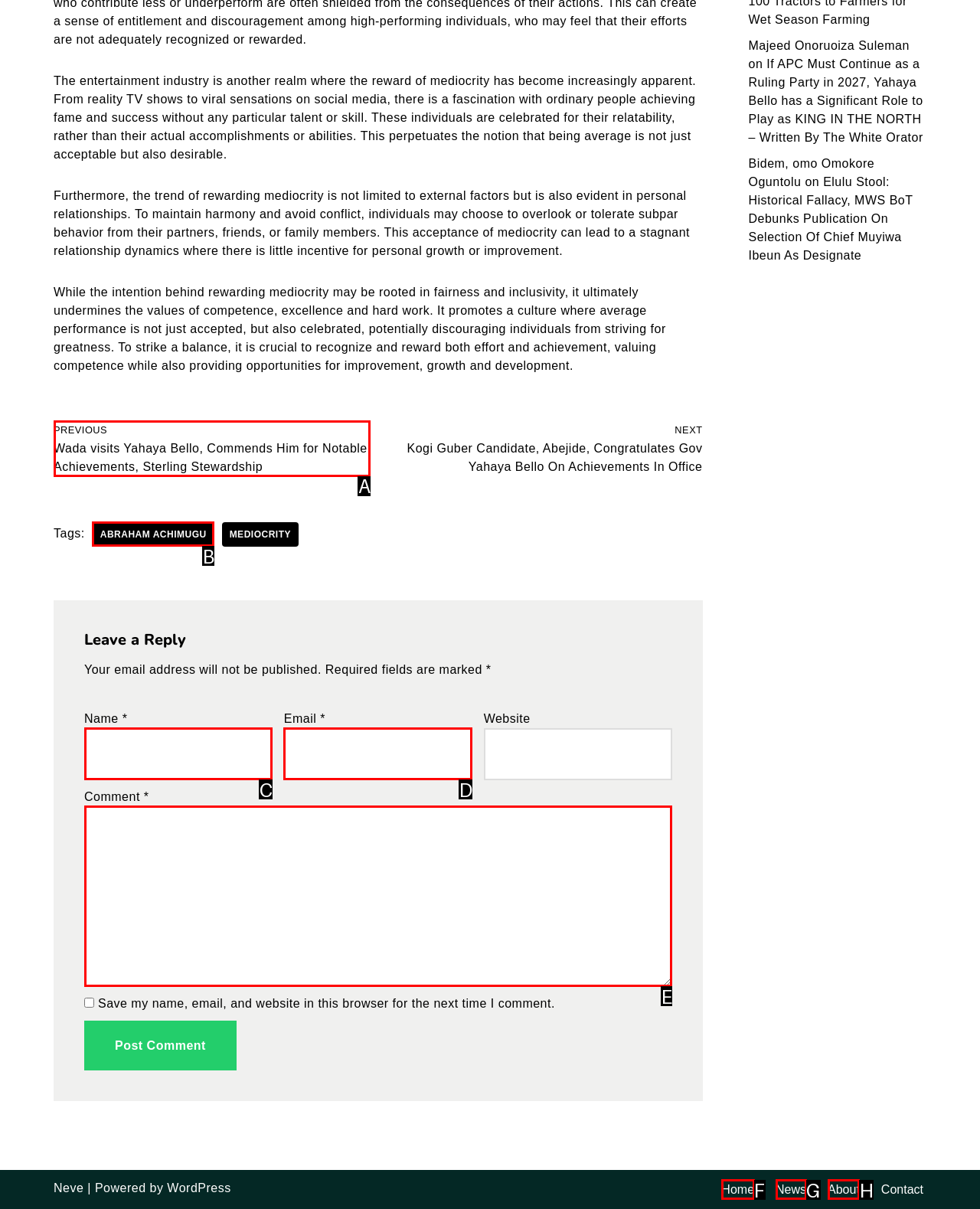Given the instruction: Click the 'PREVIOUS' link, which HTML element should you click on?
Answer with the letter that corresponds to the correct option from the choices available.

A